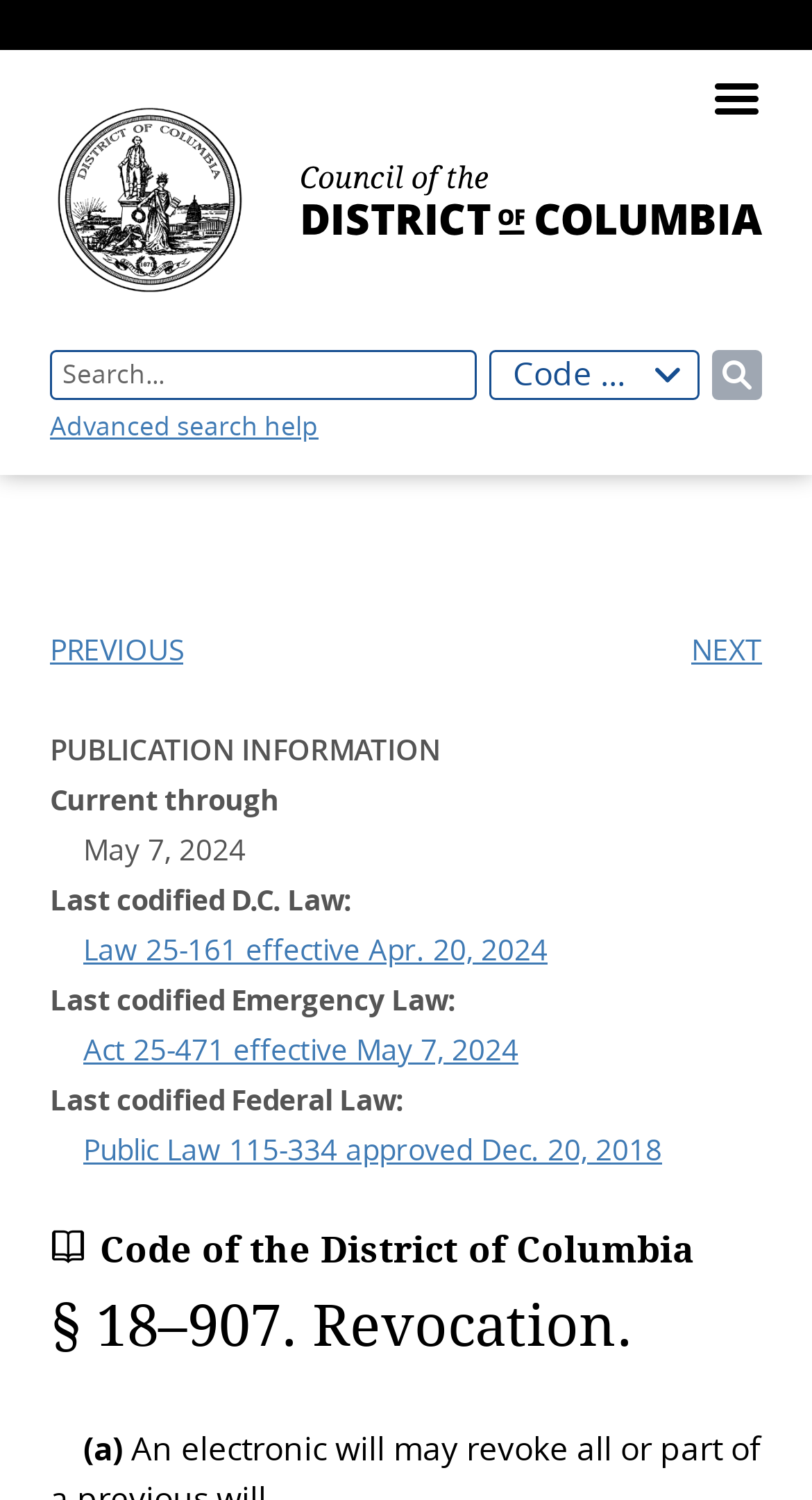Reply to the question with a single word or phrase:
How many links are there in the navigation section?

2